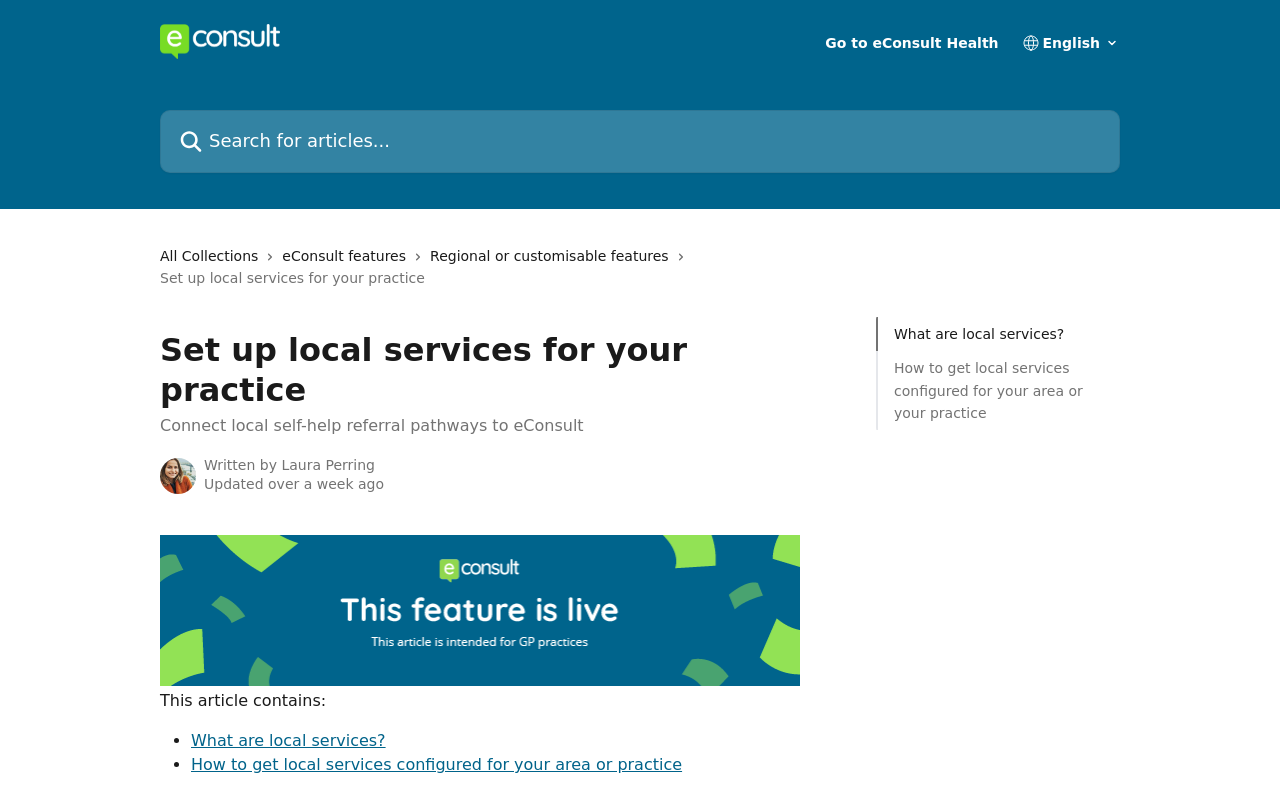Please identify the bounding box coordinates of the element's region that I should click in order to complete the following instruction: "Learn more about the campaign". The bounding box coordinates consist of four float numbers between 0 and 1, i.e., [left, top, right, bottom].

None